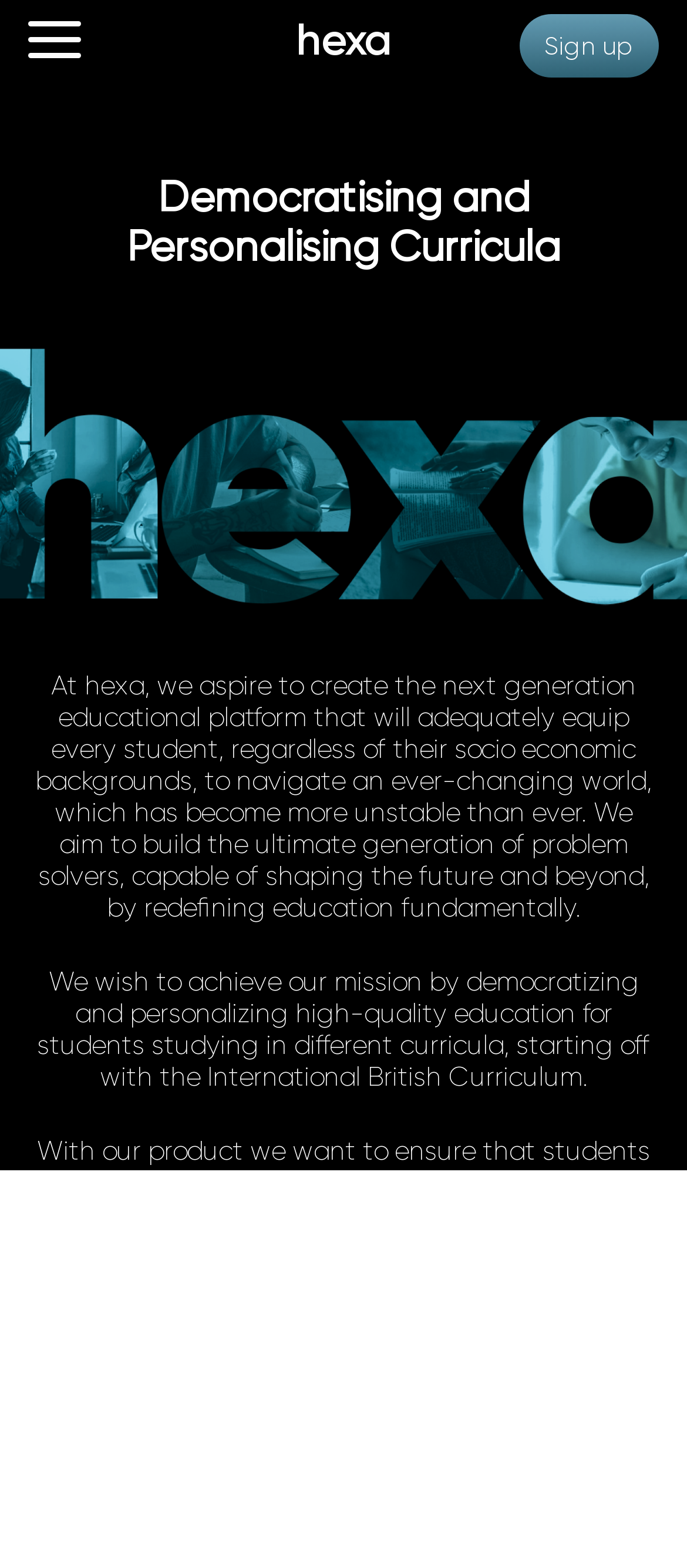Using a single word or phrase, answer the following question: 
What is the name of the educational platform?

Hexa